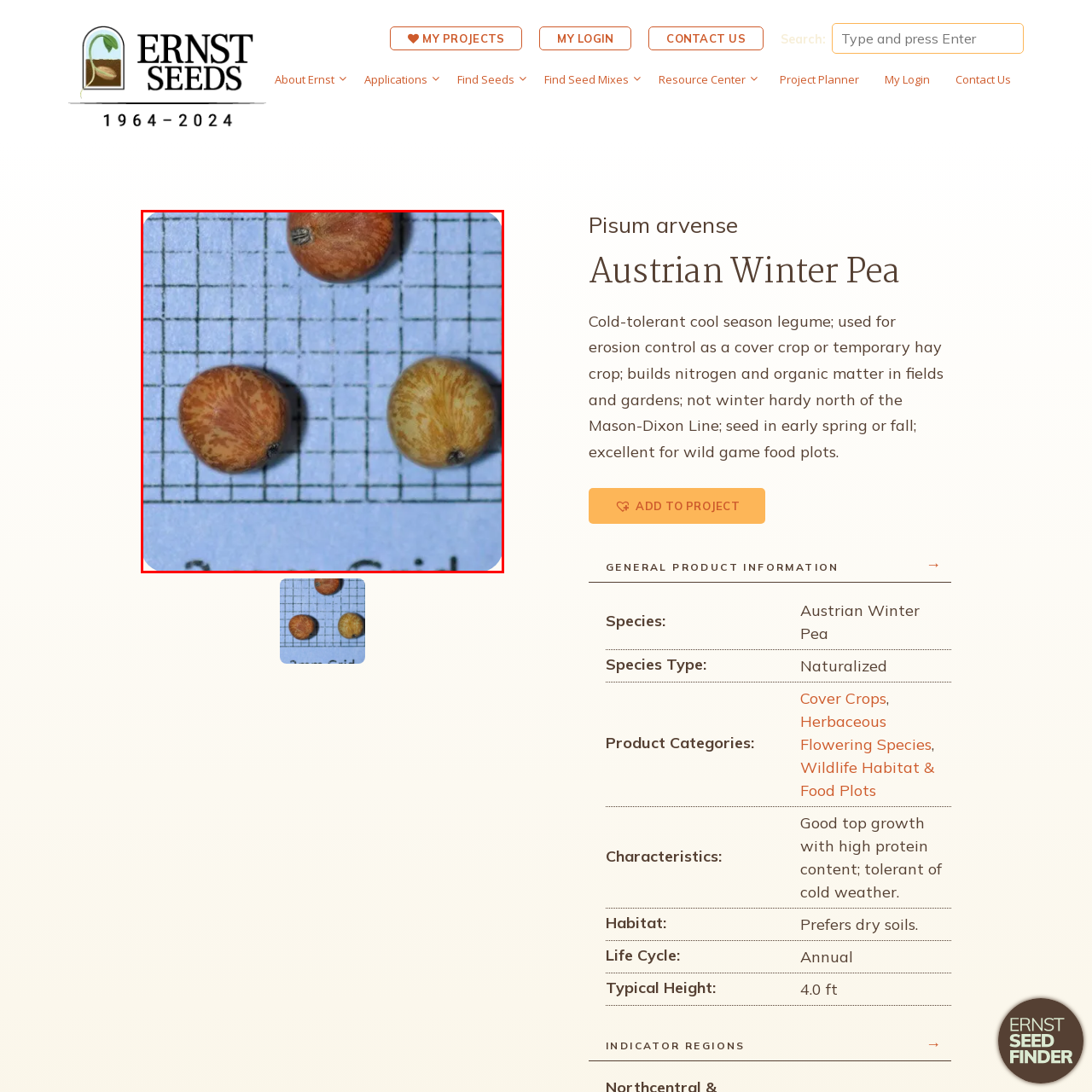Observe the section highlighted in yellow, What is the purpose of the Austrian Winter Pea? 
Please respond using a single word or phrase.

Erosion control and soil fertility